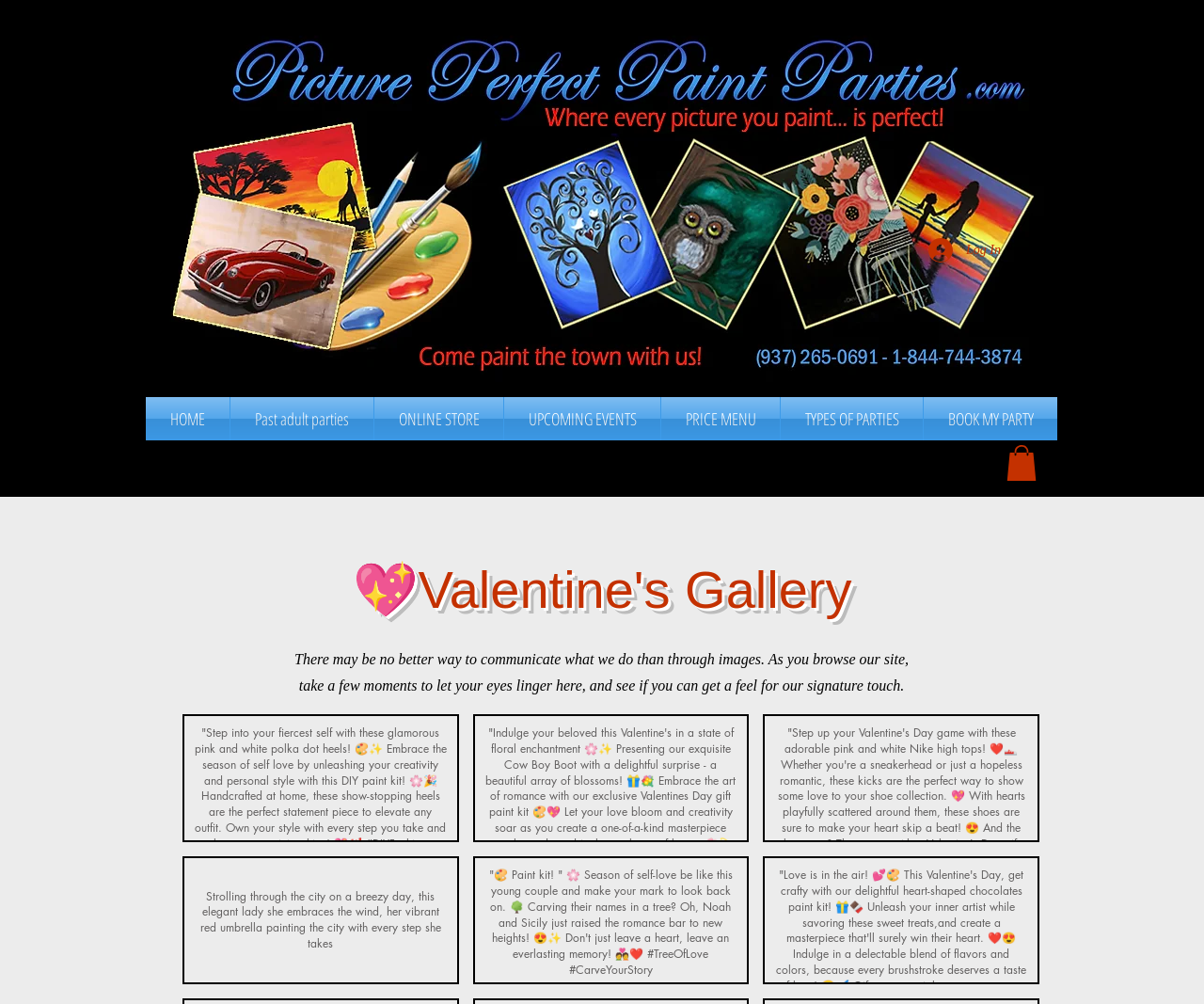What is the theme of the images in the 'Valentine's Gallery' section?
Give a detailed explanation using the information visible in the image.

The descriptive text and icons associated with the buttons in the 'Valentine's Gallery' section suggest a Valentine's Day theme, with mentions of love, romance, and hearts. The images are likely to be related to Valentine's Day or romantic occasions.